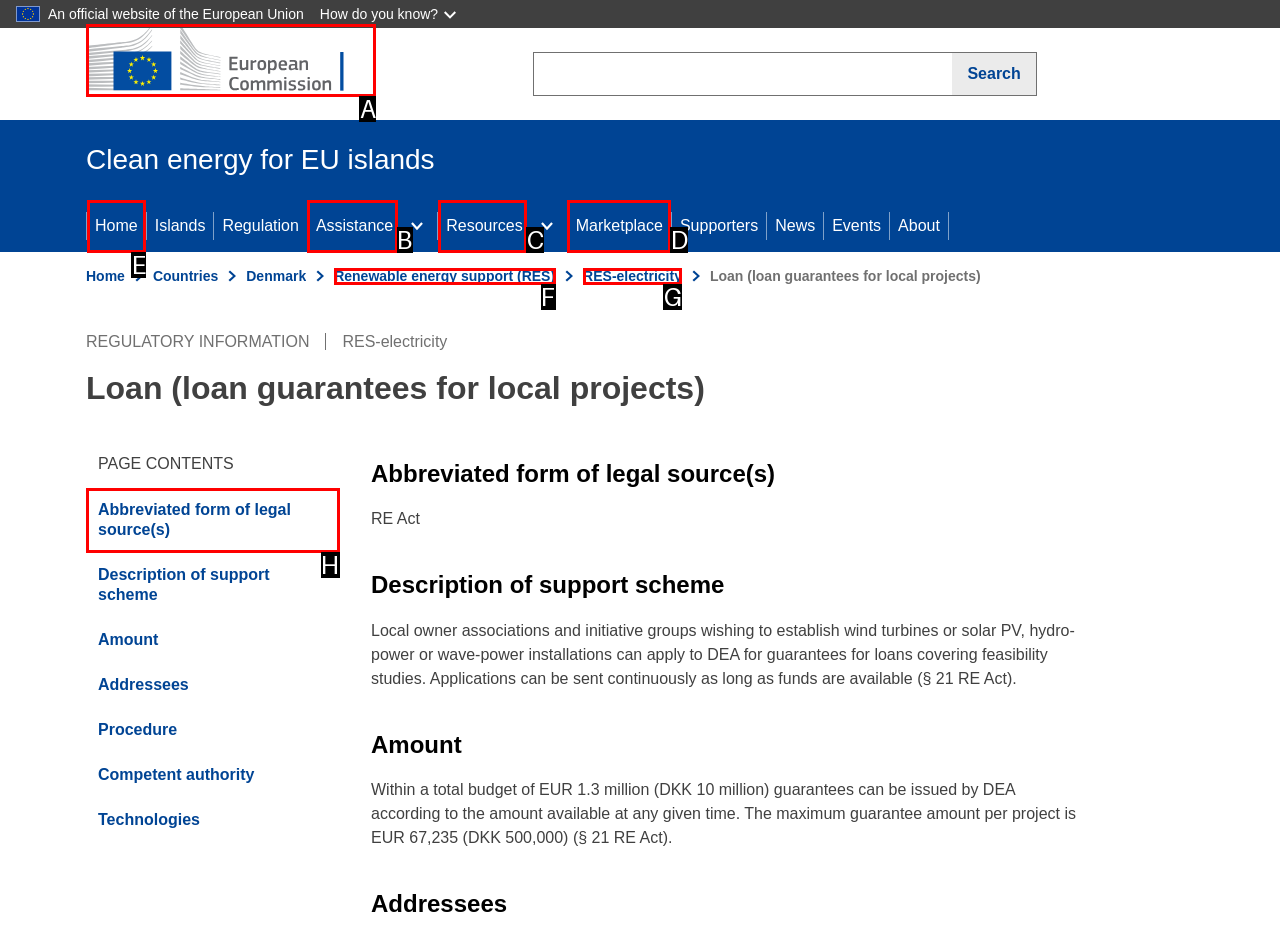Select the HTML element that needs to be clicked to carry out the task: Browse Destinations
Provide the letter of the correct option.

None